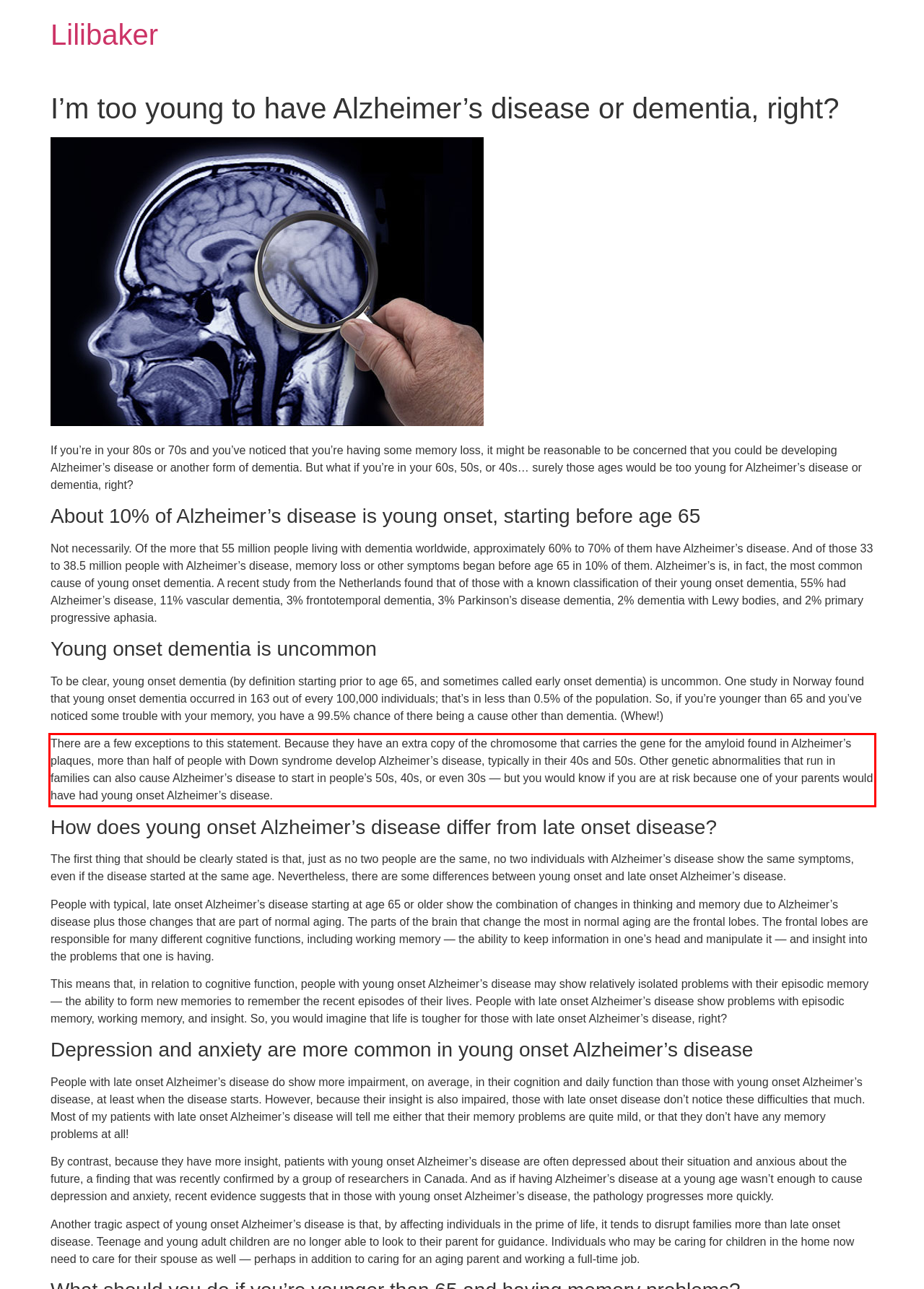You are looking at a screenshot of a webpage with a red rectangle bounding box. Use OCR to identify and extract the text content found inside this red bounding box.

There are a few exceptions to this statement. Because they have an extra copy of the chromosome that carries the gene for the amyloid found in Alzheimer’s plaques, more than half of people with Down syndrome develop Alzheimer’s disease, typically in their 40s and 50s. Other genetic abnormalities that run in families can also cause Alzheimer’s disease to start in people’s 50s, 40s, or even 30s — but you would know if you are at risk because one of your parents would have had young onset Alzheimer’s disease.